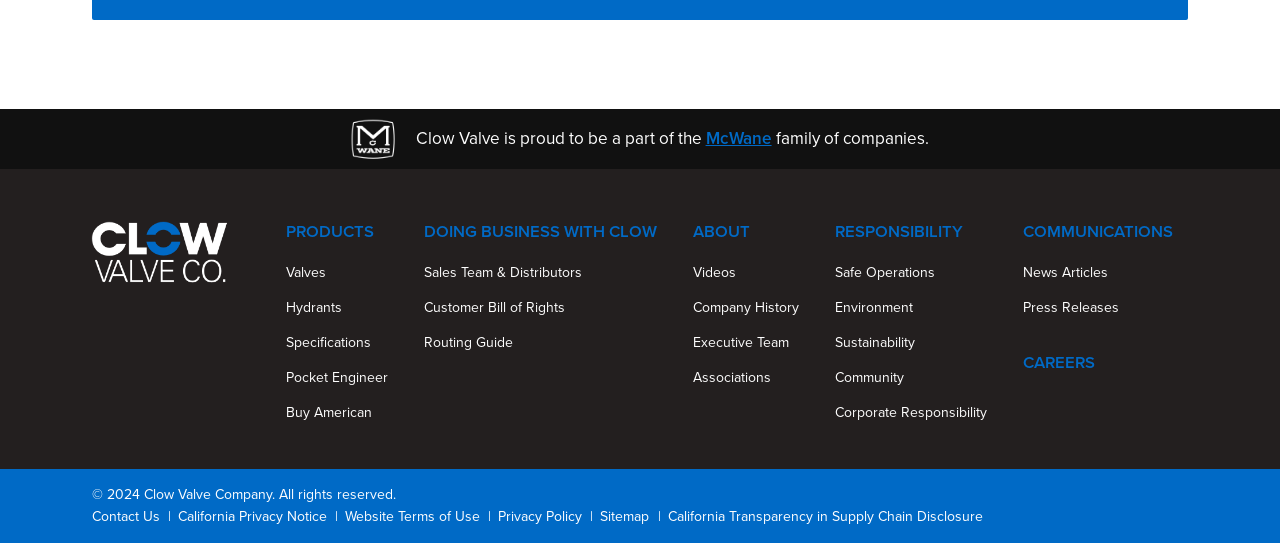What is the year of copyright for Clow Valve Company?
Could you please answer the question thoroughly and with as much detail as possible?

The StaticText element with ID 360 contains the text '© 2024 Clow Valve Company. All rights reserved.', indicating that the year of copyright for Clow Valve Company is 2024.